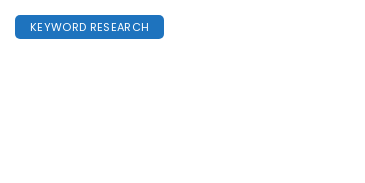Elaborate on the image by describing it in detail.

The image features a prominently displayed button labeled "KEYWORD RESEARCH" in bold, white text on a bright blue background. This button is likely part of a user interface designed to guide users toward resources or tools related to keyword research, an essential practice in search engine optimization (SEO) and digital marketing. Positioned within a clean, minimalist layout, the button stands out, encouraging engagement and interaction, possibly leading to further information or a tool that aids users in enhancing their online visibility.